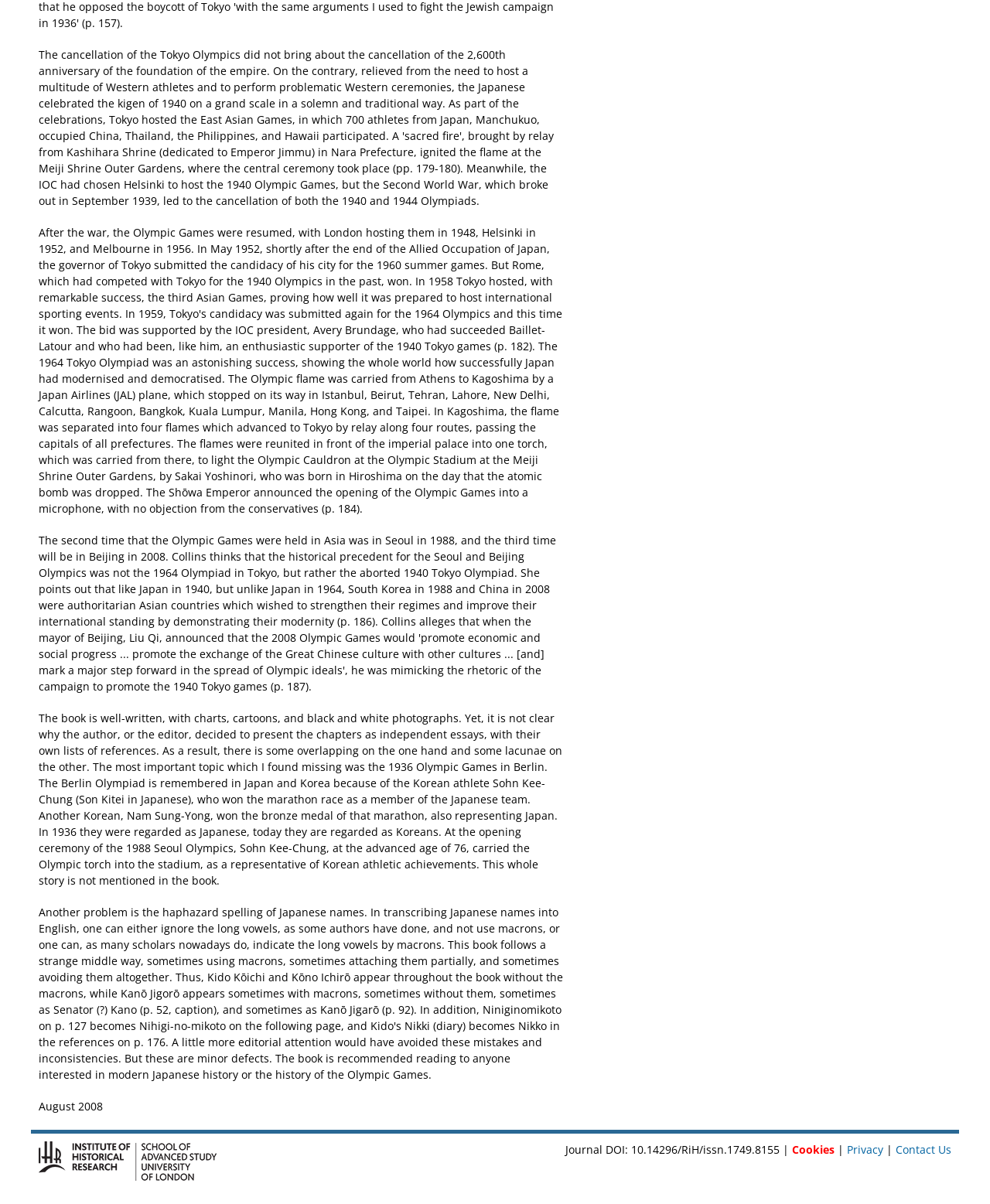Give a one-word or one-phrase response to the question:
What is the name of the Korean athlete who won the marathon race in 1936?

Sohn Kee-Chung